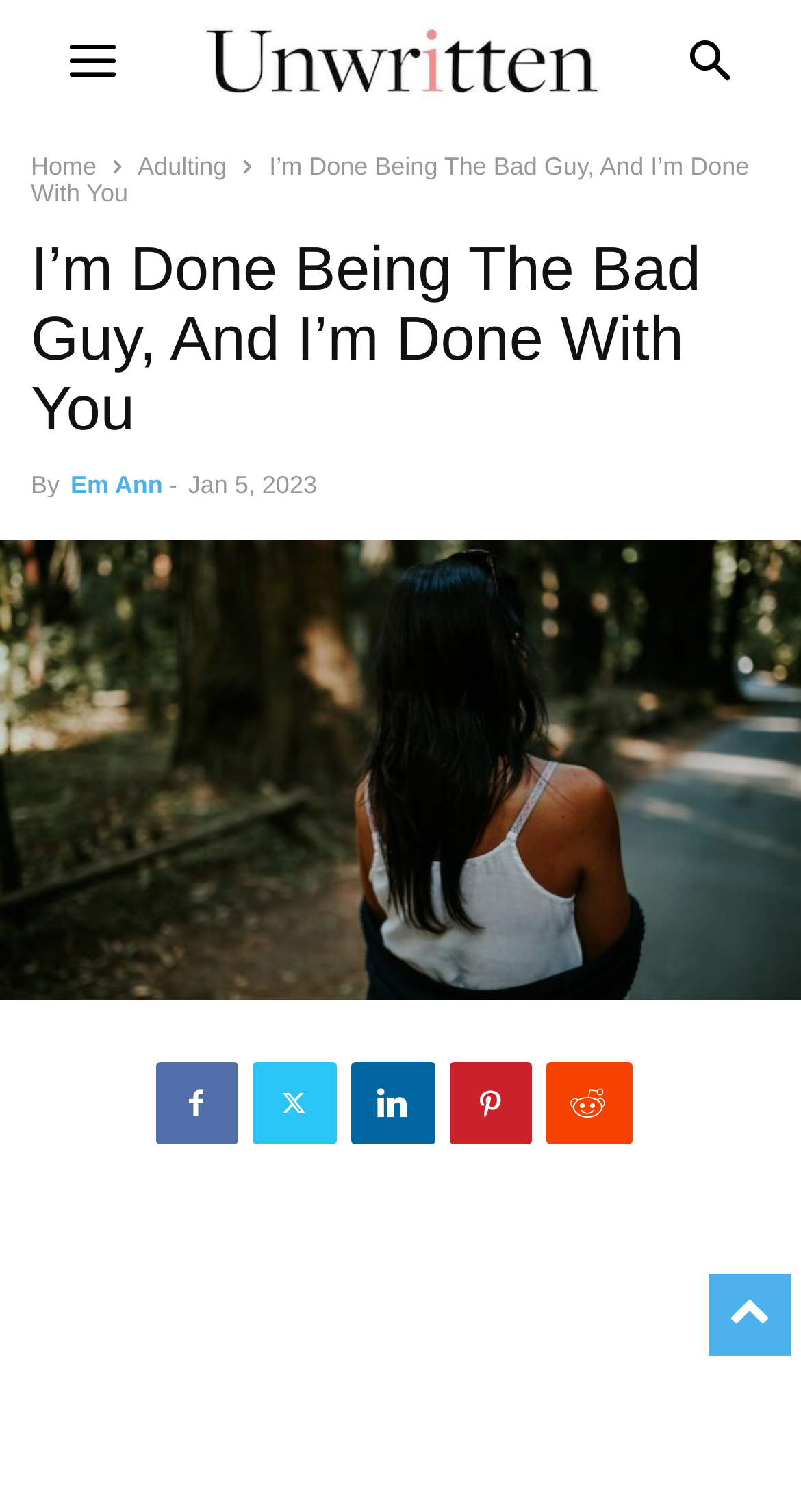Extract the bounding box coordinates of the UI element described: "Pinterest". Provide the coordinates in the format [left, top, right, bottom] with values ranging from 0 to 1.

[0.56, 0.703, 0.663, 0.757]